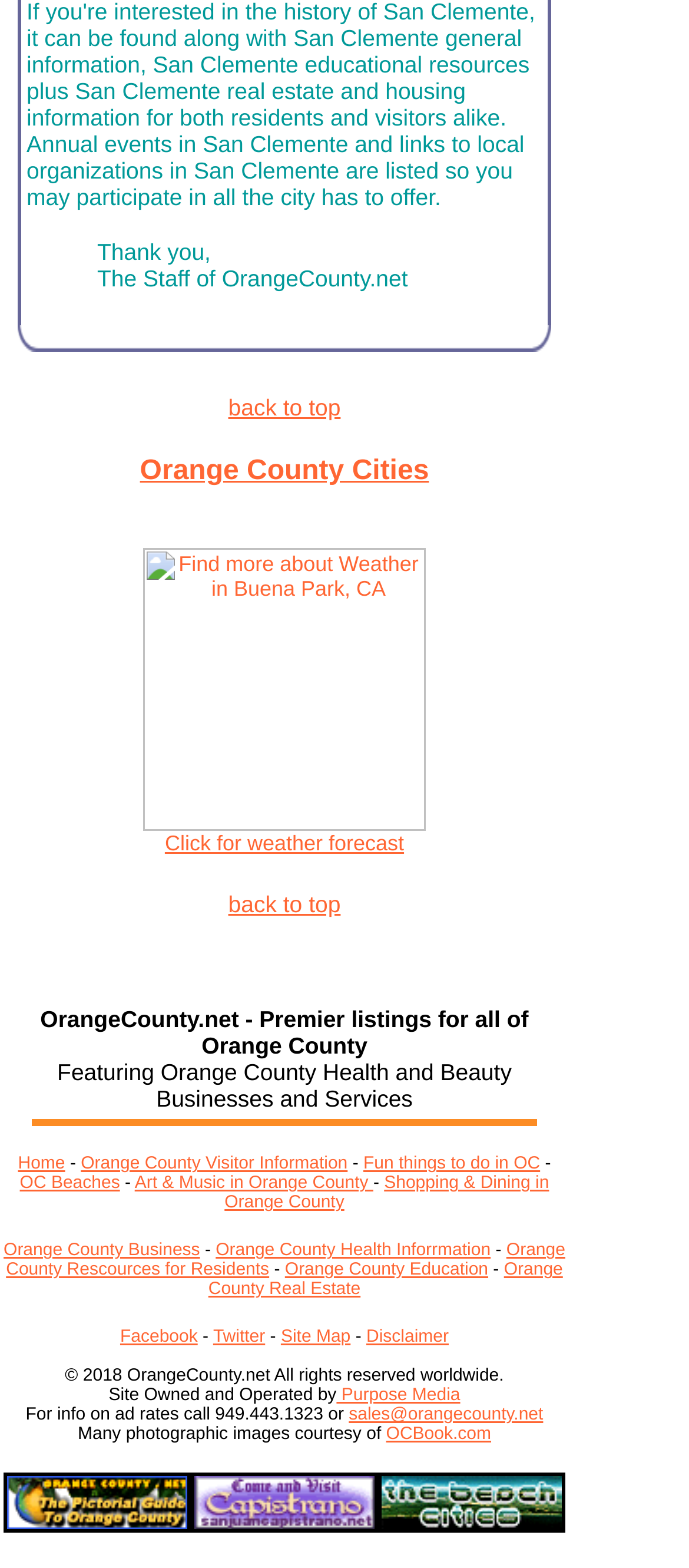What is the theme of the website?
Please utilize the information in the image to give a detailed response to the question.

I determined the theme of the website by looking at the various links and text on the webpage, such as 'Orange County Visitor Information', 'Orange County Business', and 'Orange County Health Information', which suggests that the website provides information about Orange County.